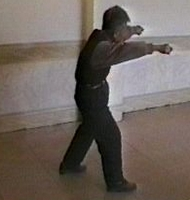What is emphasized by the simplicity of the environment?
Use the information from the image to give a detailed answer to the question.

The caption notes that the simplicity of the environment emphasizes the focus on technique and authenticity, suggesting that the training setting is intentionally minimalistic to prioritize the mastery of martial arts techniques and the preservation of traditional practices.